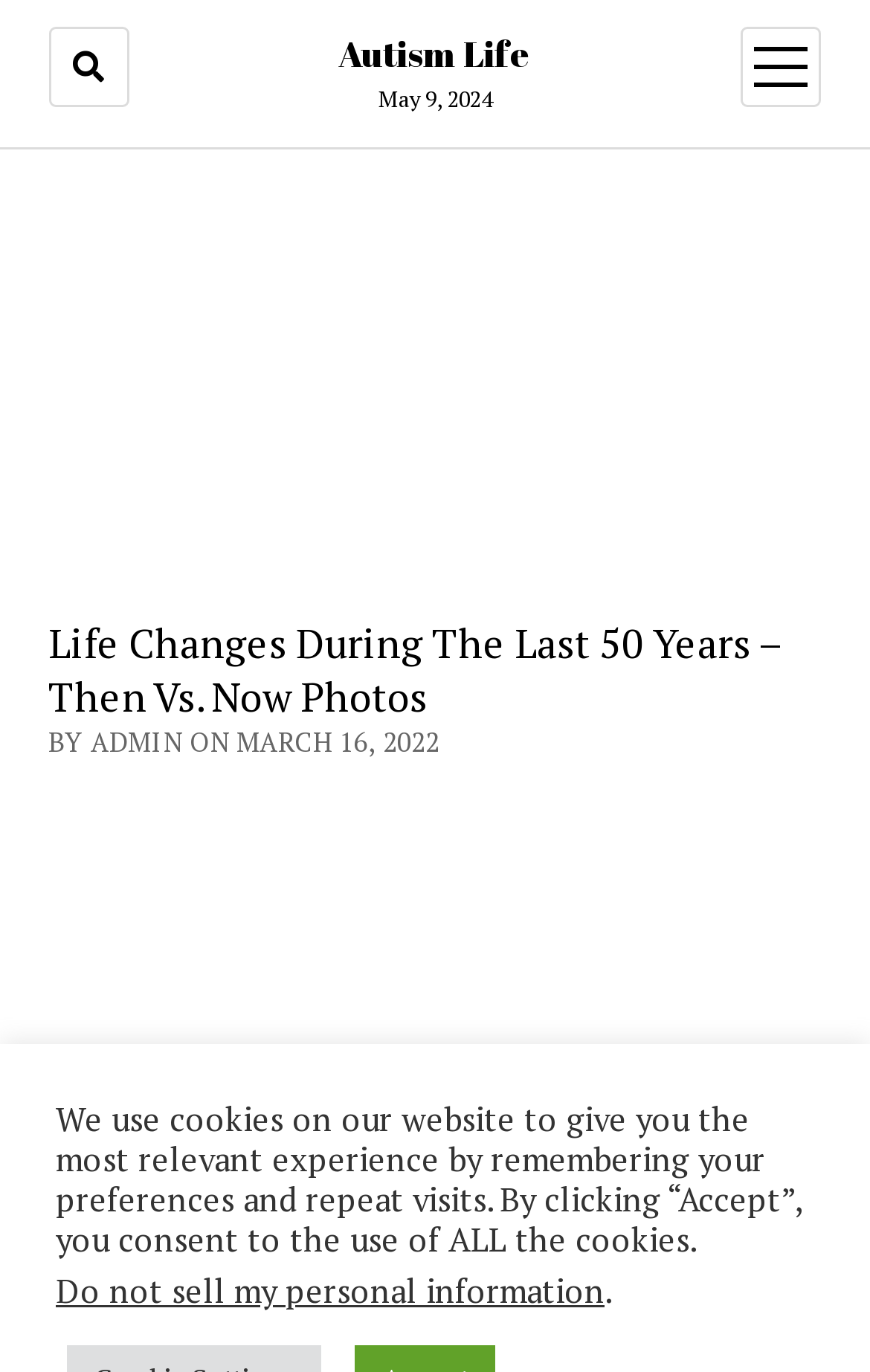Answer succinctly with a single word or phrase:
What is the author of the article?

Admin